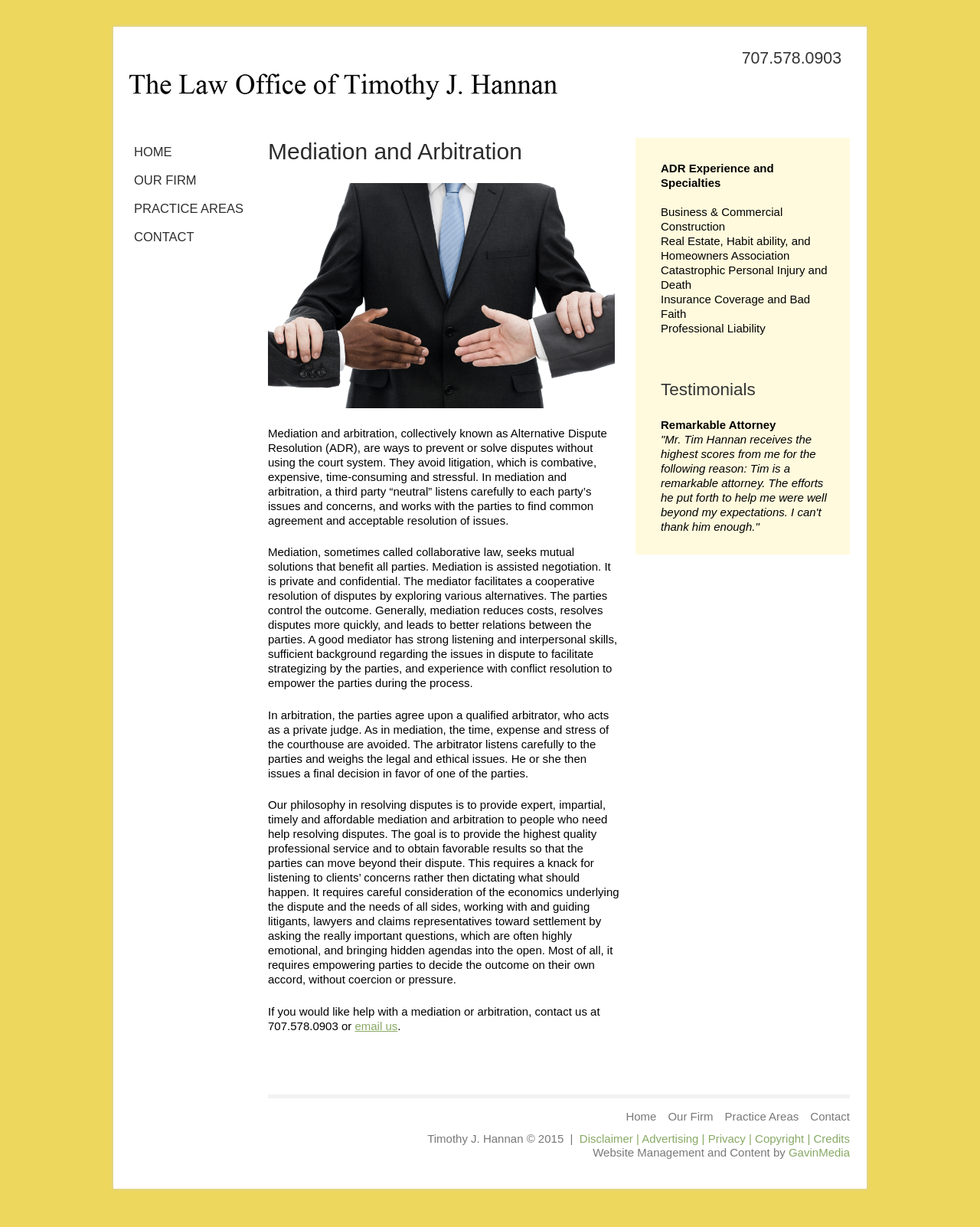For the given element description alt="Timothy J. Hannan", determine the bounding box coordinates of the UI element. The coordinates should follow the format (top-left x, top-left y, bottom-right x, bottom-right y) and be within the range of 0 to 1.

[0.12, 0.054, 0.588, 0.084]